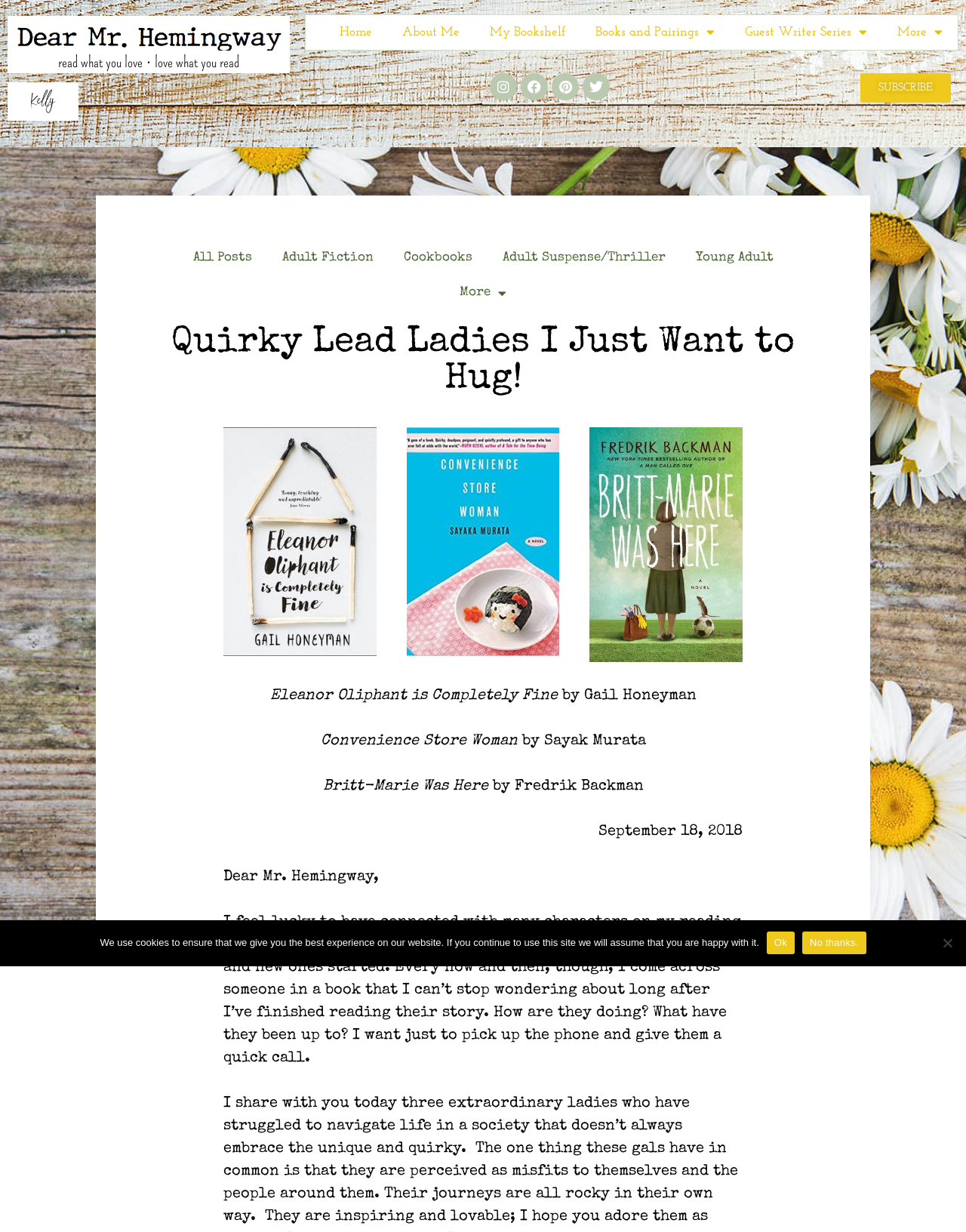Elaborate on the webpage's design and content in a detailed caption.

This webpage is a blog about books and reading, with a focus on quirky lead ladies. At the top, there is a logo of "Dear Mr. Hemingway, LLC" and a tagline "read what you love • love what you read". Below the logo, there is a navigation menu with links to "Home", "About Me", "My Bookshelf", and more.

On the left side, there are social media links to Instagram, Facebook, Pinterest, and Twitter. On the right side, there is a "SUBSCRIBE" button. Below the navigation menu, there are links to different book categories, including "All Posts", "Adult Fiction", "Cookbooks", and more.

The main content of the page features three book covers with their corresponding titles and authors: "Eleanor Oliphant is Completely Fine" by Gail Honeyman, "Convenience Store Woman" by Sayaka Murata, and "Britt-Marie Was Here" by Fredrik Backman. Each book cover is accompanied by a brief text describing the book.

Below the book covers, there is a personal reflection on reading and connecting with book characters. The author expresses their desire to know what happens to the characters after finishing a book. The text is followed by a date, "September 18, 2018".

At the very bottom of the page, there is a cookie notice dialog with a message about using cookies to ensure the best experience on the website. The dialog has an "Ok" button and a "No thanks" link.